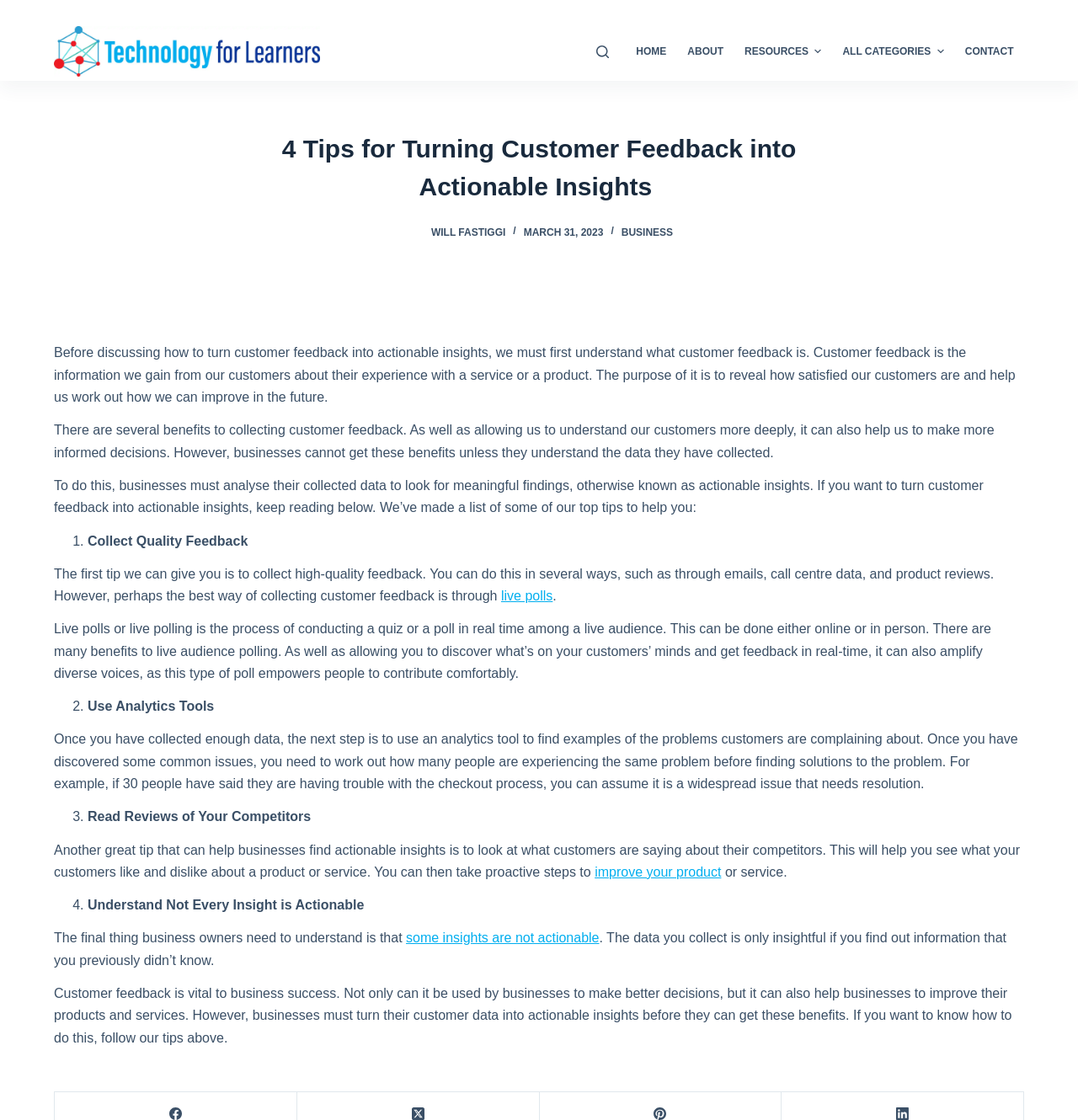Locate the bounding box of the UI element described by: "some insights are not actionable" in the given webpage screenshot.

[0.377, 0.831, 0.556, 0.844]